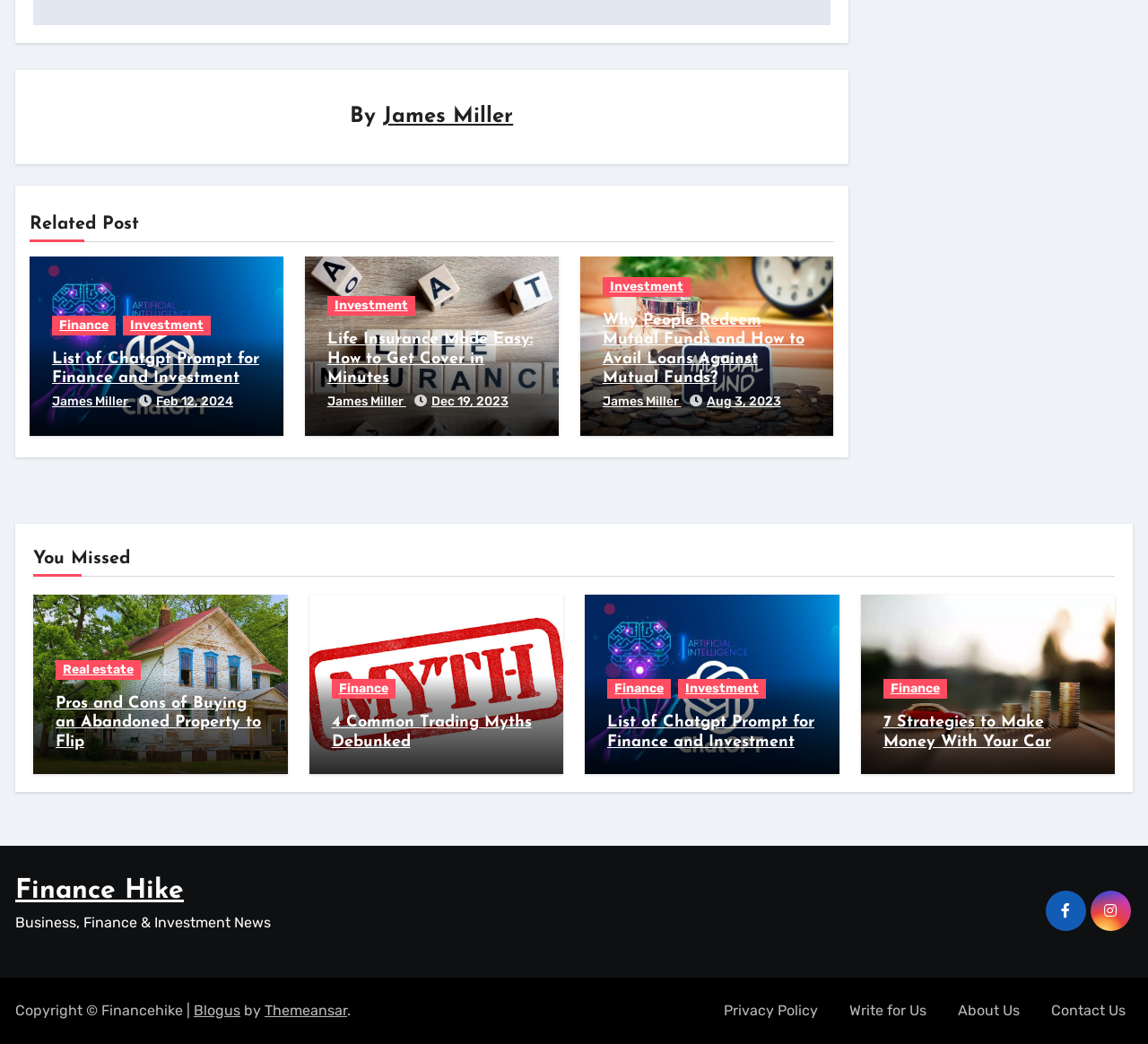Please find the bounding box for the following UI element description. Provide the coordinates in (top-left x, top-left y, bottom-right x, bottom-right y) format, with values between 0 and 1: parent_node: Real estate

[0.029, 0.57, 0.25, 0.742]